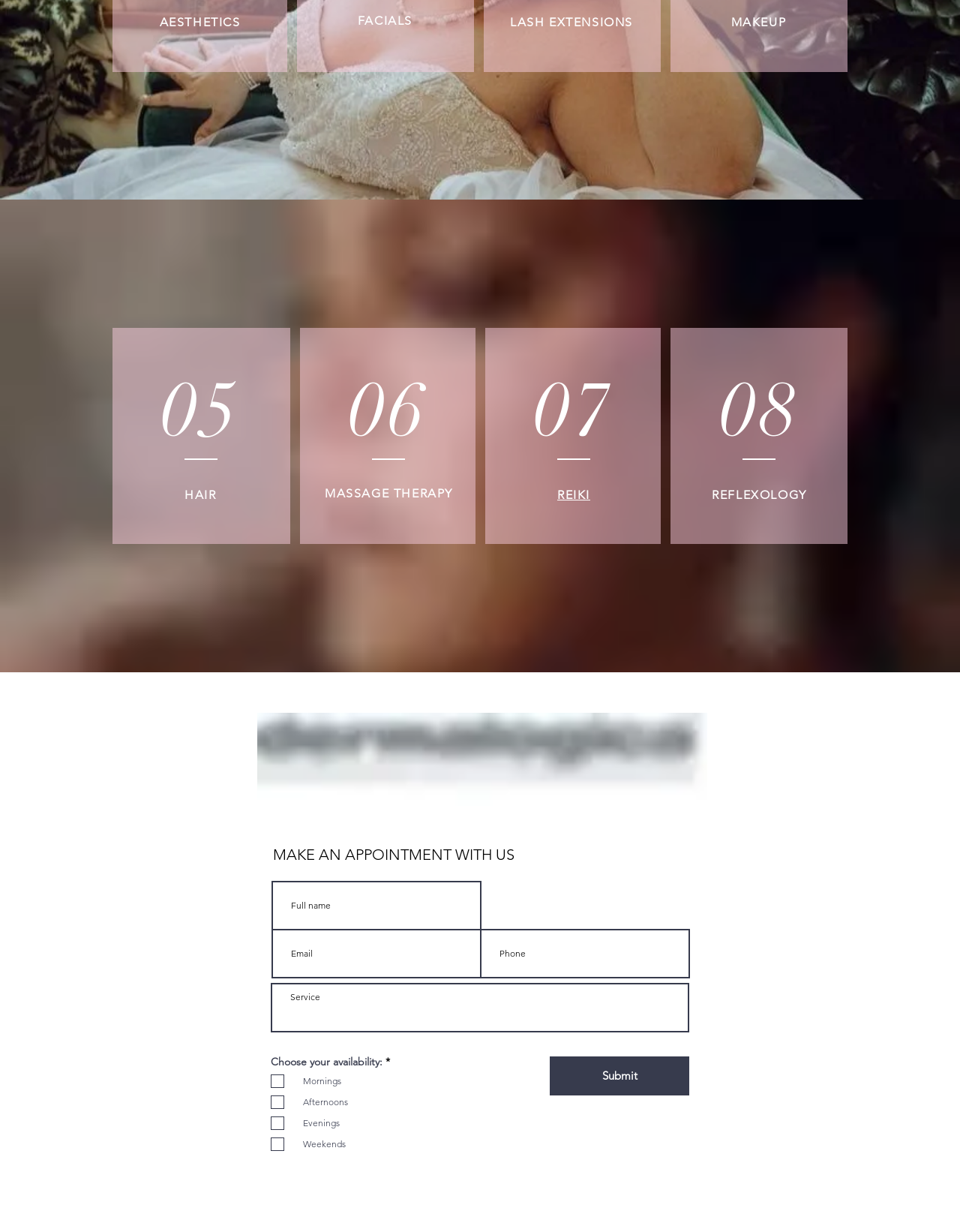What services are listed on the webpage?
Using the image as a reference, answer the question with a short word or phrase.

Aesthetics, Facials, Lash Extensions, Makeup, Hair, Massage Therapy, Reiki, Reflexology